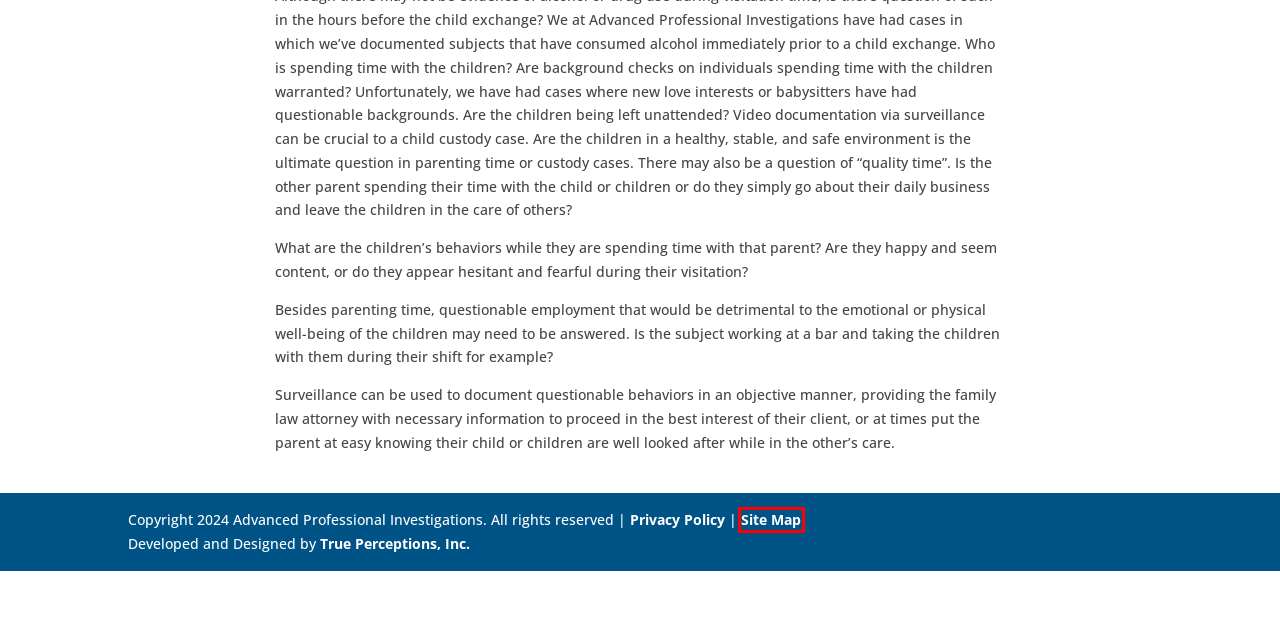Inspect the provided webpage screenshot, concentrating on the element within the red bounding box. Select the description that best represents the new webpage after you click the highlighted element. Here are the candidates:
A. Services - API | Surveillance | Private Investigator | Business |Insurance│Denver
B. Sitemap - API | Surveillance | Private Investigator | Business |Insurance│Denver
C. Case Request Form - API | Surveillance | Private Investigator | Business |Insurance│Denver
D. Case Studies - API | Surveillance | Private Investigator | Business |Insurance│Denver
E. News Briefs - API | Surveillance | Private Investigator | Business |Insurance│Denver
F. FAQs - API | Surveillance | Private Investigator | Business |Insurance│Denver
G. Blog - API | Surveillance | Private Investigator | Business |Insurance│Denver
H. Testimonials - API | Surveillance | Private Investigator | Business |Insurance│Denver

B